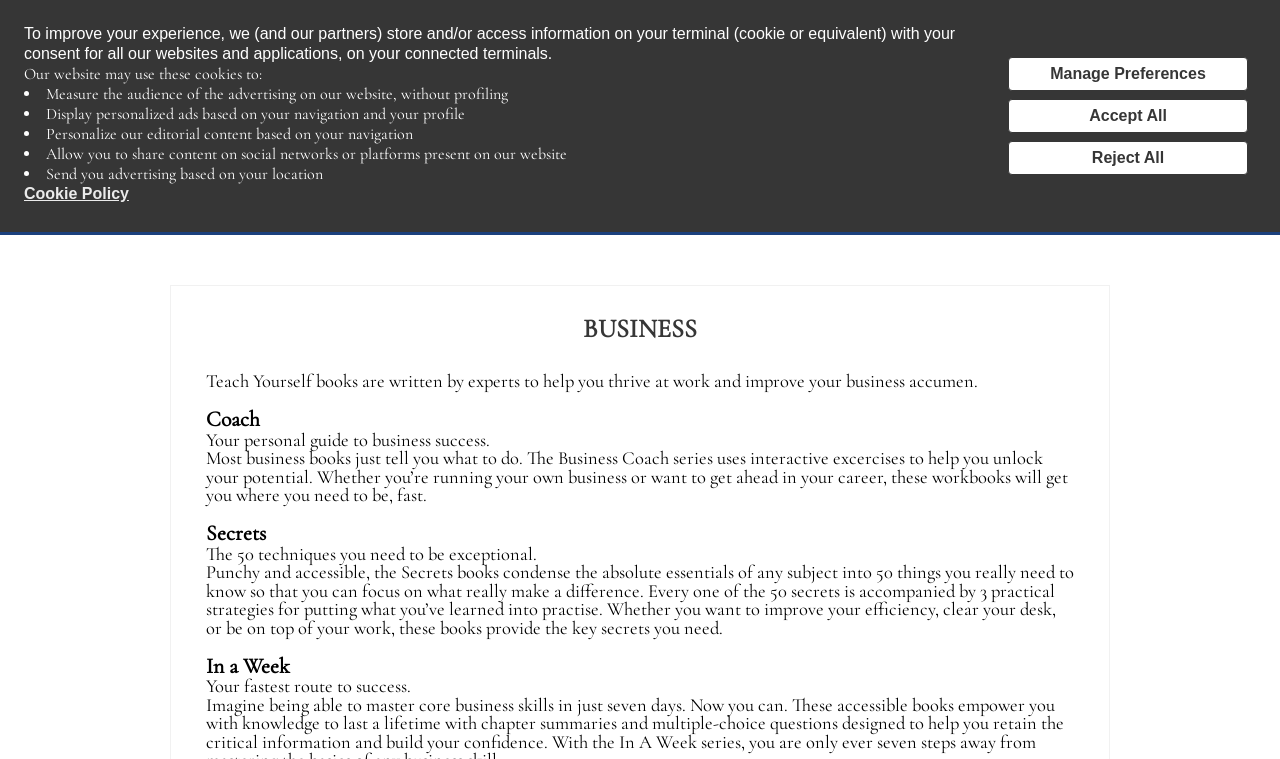What is the function of the search box?
Please provide a full and detailed response to the question.

The search box is located at the top right corner of the webpage, and its placeholder text indicates that it can be used to search for titles or authors. This suggests that the webpage is a catalog or database of business-related books or resources.